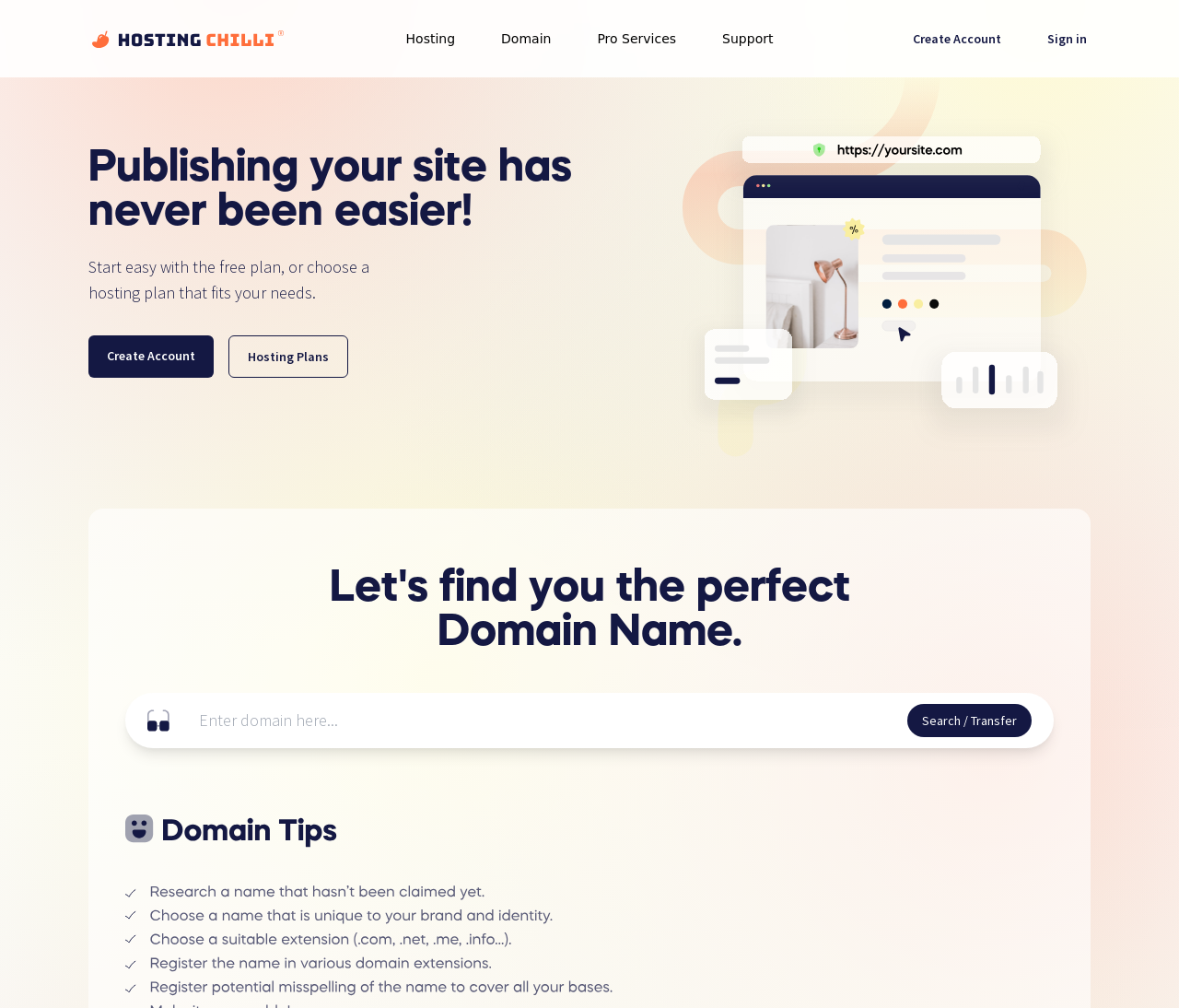Identify the bounding box coordinates of the region that should be clicked to execute the following instruction: "Create an account".

[0.755, 0.016, 0.869, 0.07]